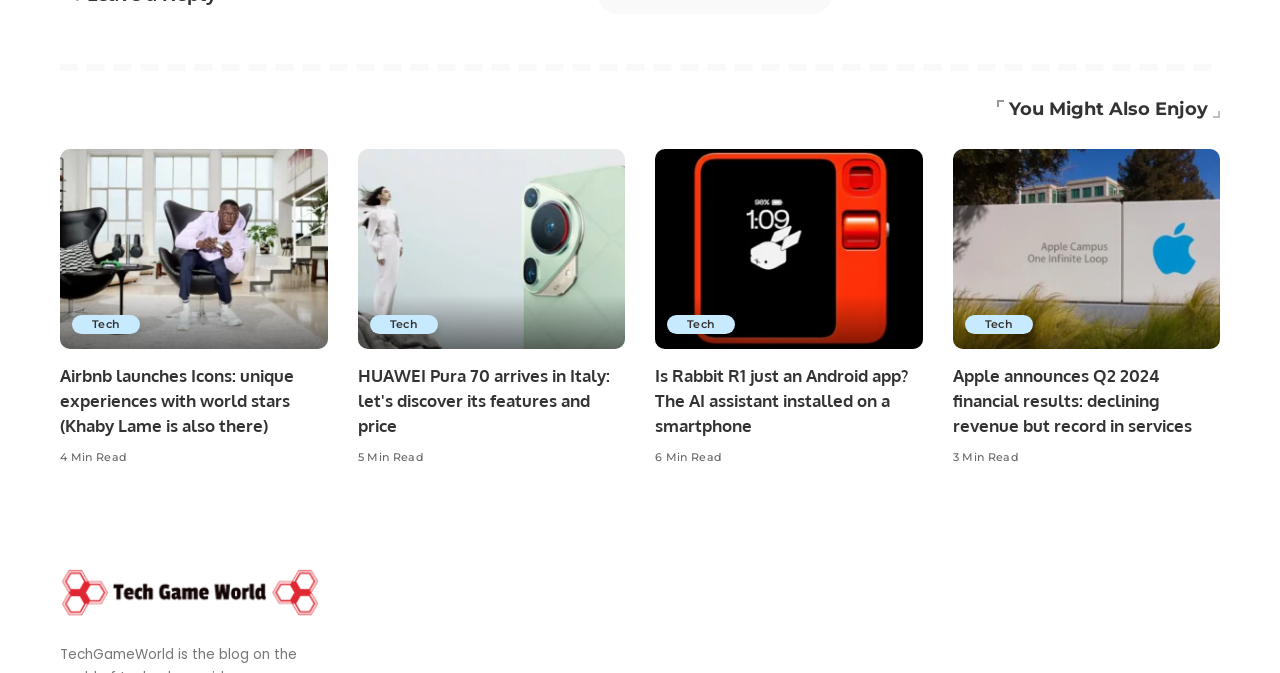Locate the bounding box coordinates of the item that should be clicked to fulfill the instruction: "Click on the 'Home' link".

None